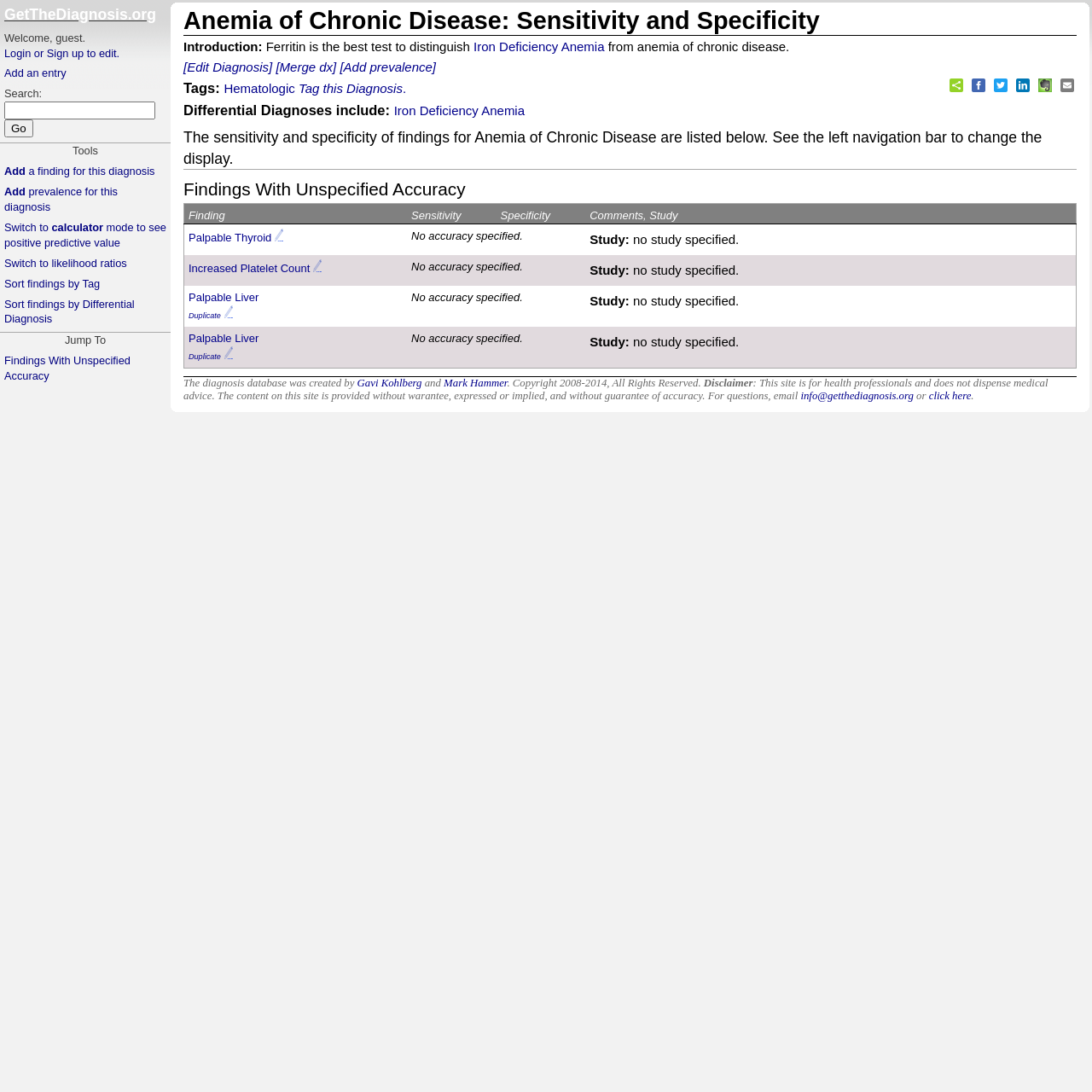How many findings are listed? Based on the image, give a response in one word or a short phrase.

4